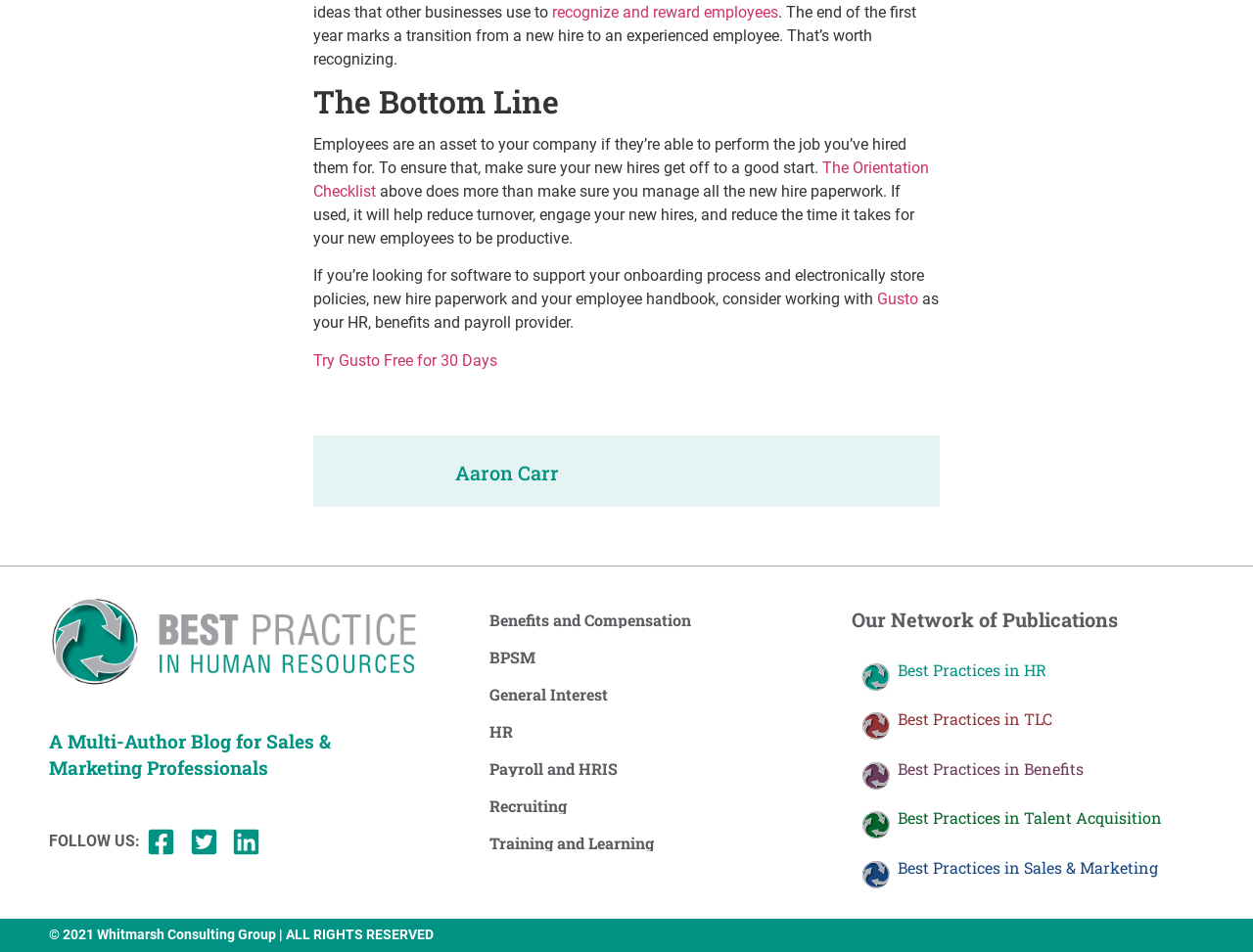What is the purpose of the Orientation Checklist?
Examine the screenshot and reply with a single word or phrase.

To reduce turnover and engage new hires